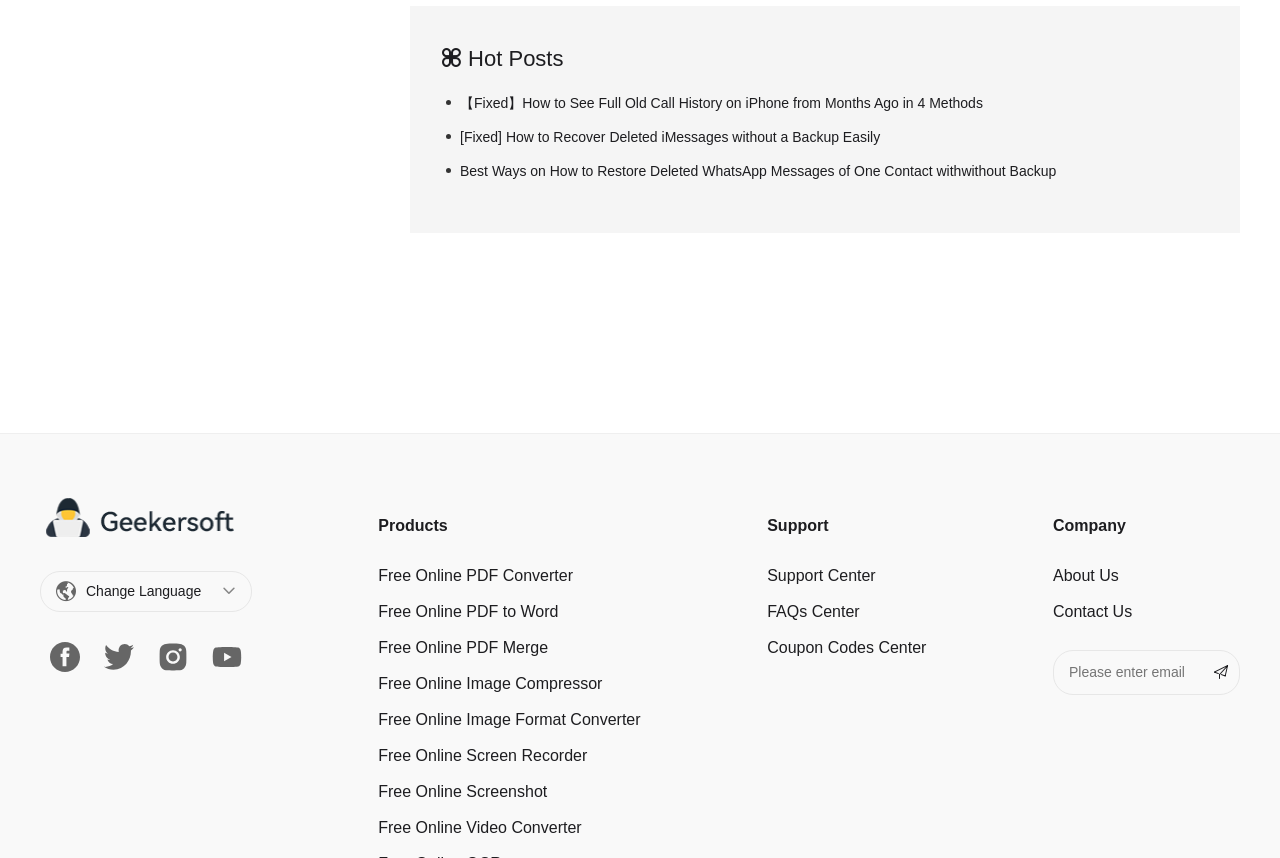Highlight the bounding box coordinates of the element you need to click to perform the following instruction: "Click on the 'Hot Posts' tab."

[0.361, 0.054, 0.44, 0.083]